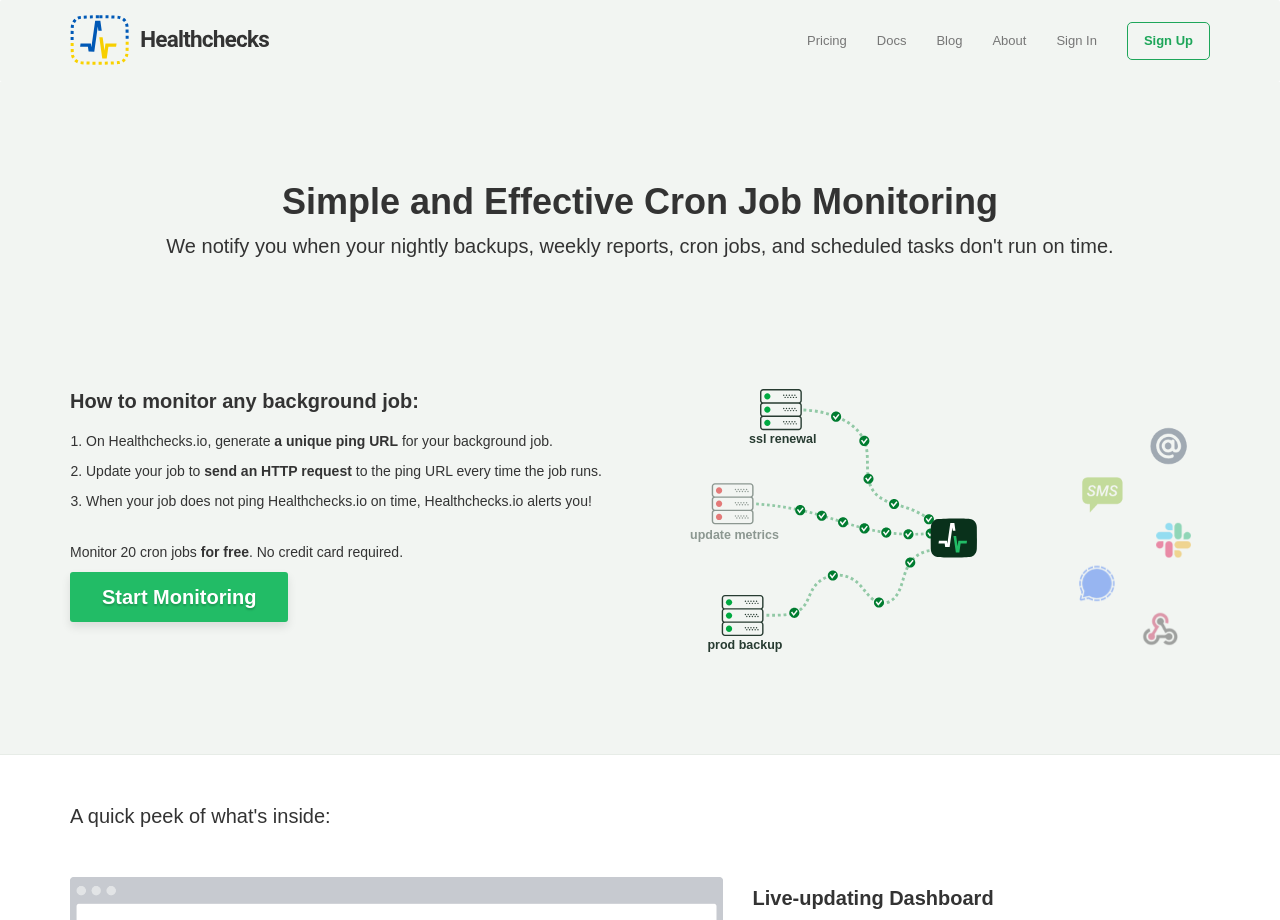Find the bounding box of the element with the following description: "Start Monitoring". The coordinates must be four float numbers between 0 and 1, formatted as [left, top, right, bottom].

[0.055, 0.622, 0.225, 0.677]